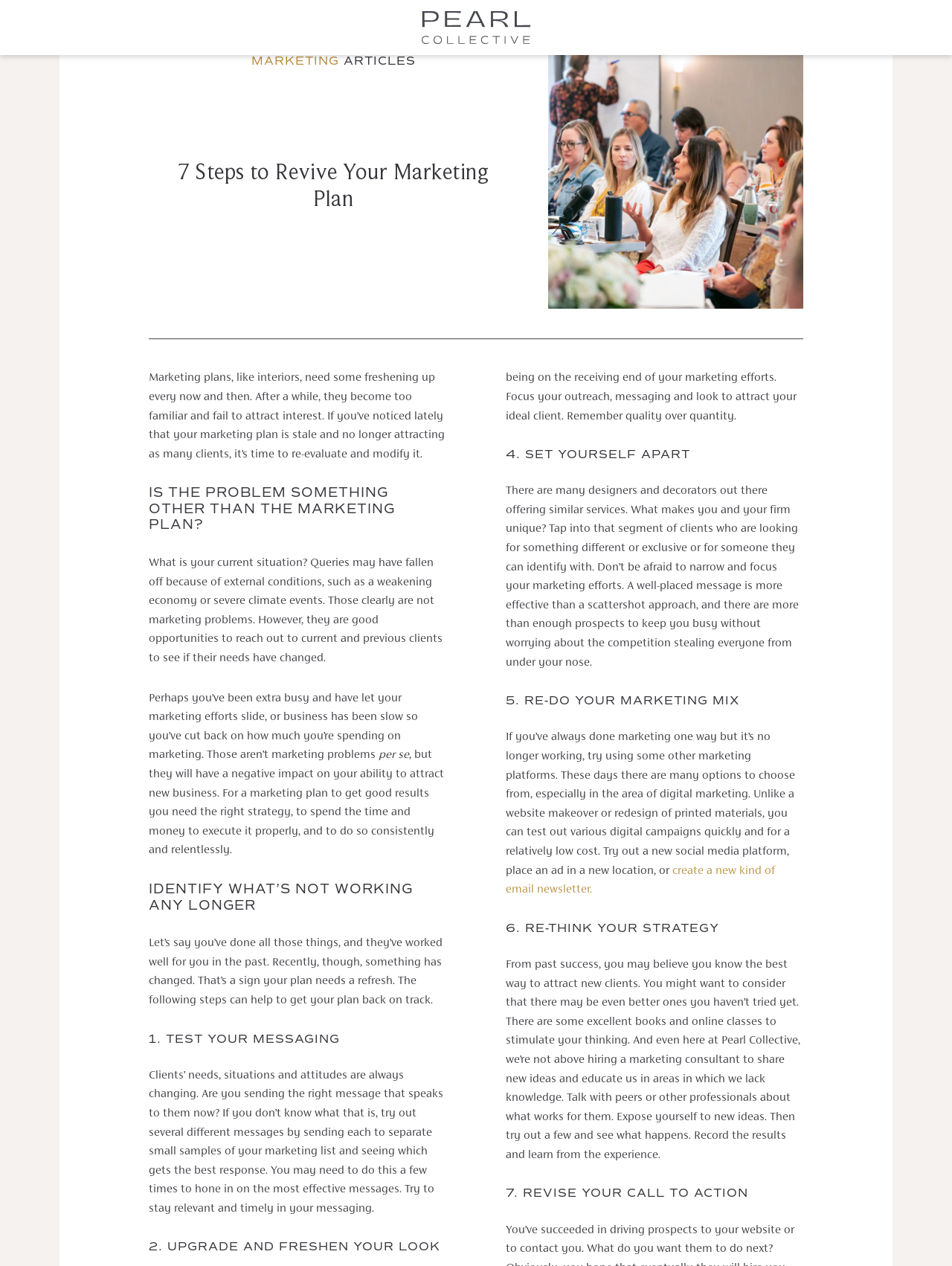Identify the bounding box coordinates for the UI element described by the following text: "Member Login". Provide the coordinates as four float numbers between 0 and 1, in the format [left, top, right, bottom].

[0.712, 0.023, 0.837, 0.035]